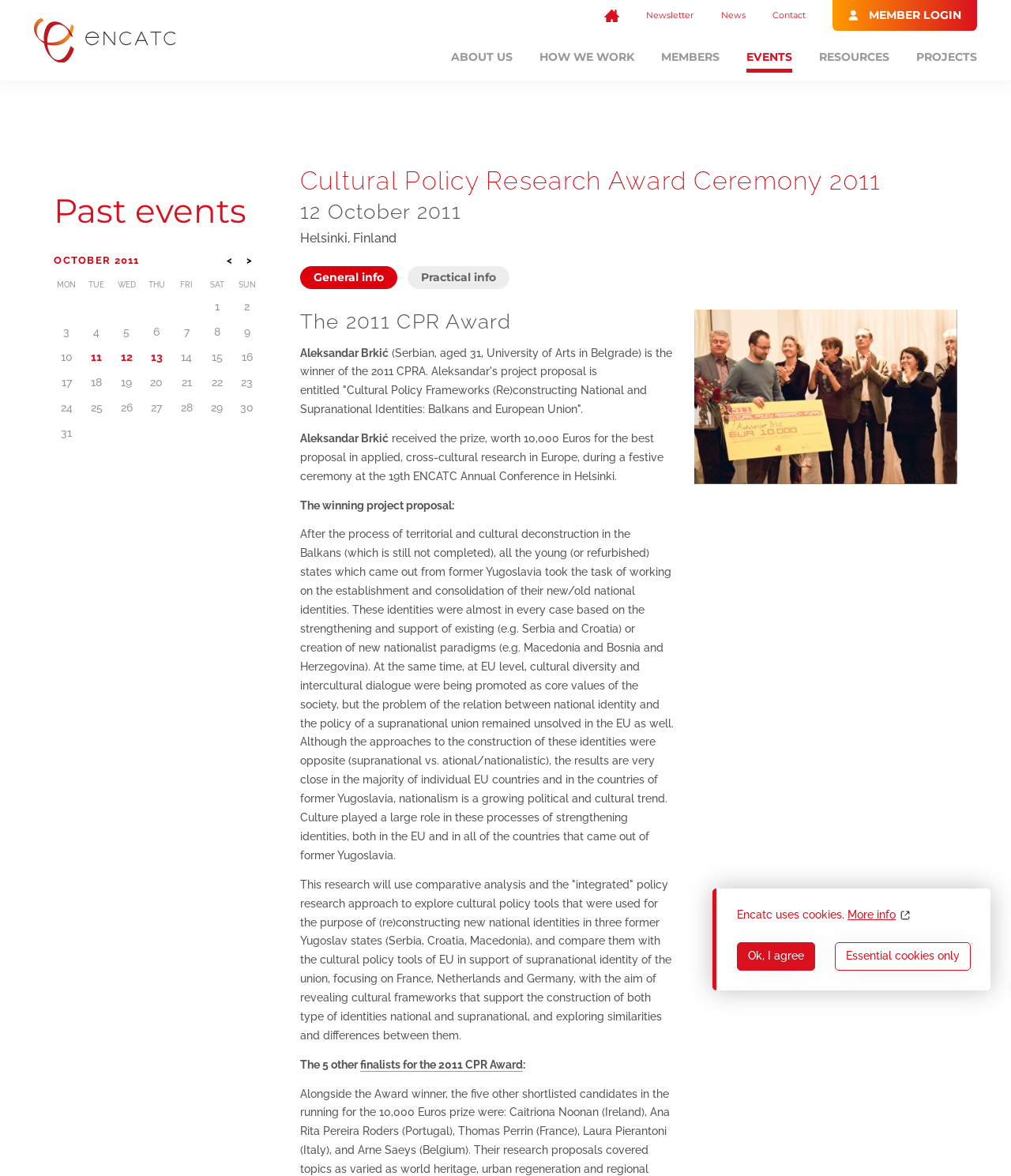Please find the bounding box coordinates of the element's region to be clicked to carry out this instruction: "View the 'Past events' page".

[0.053, 0.163, 0.244, 0.196]